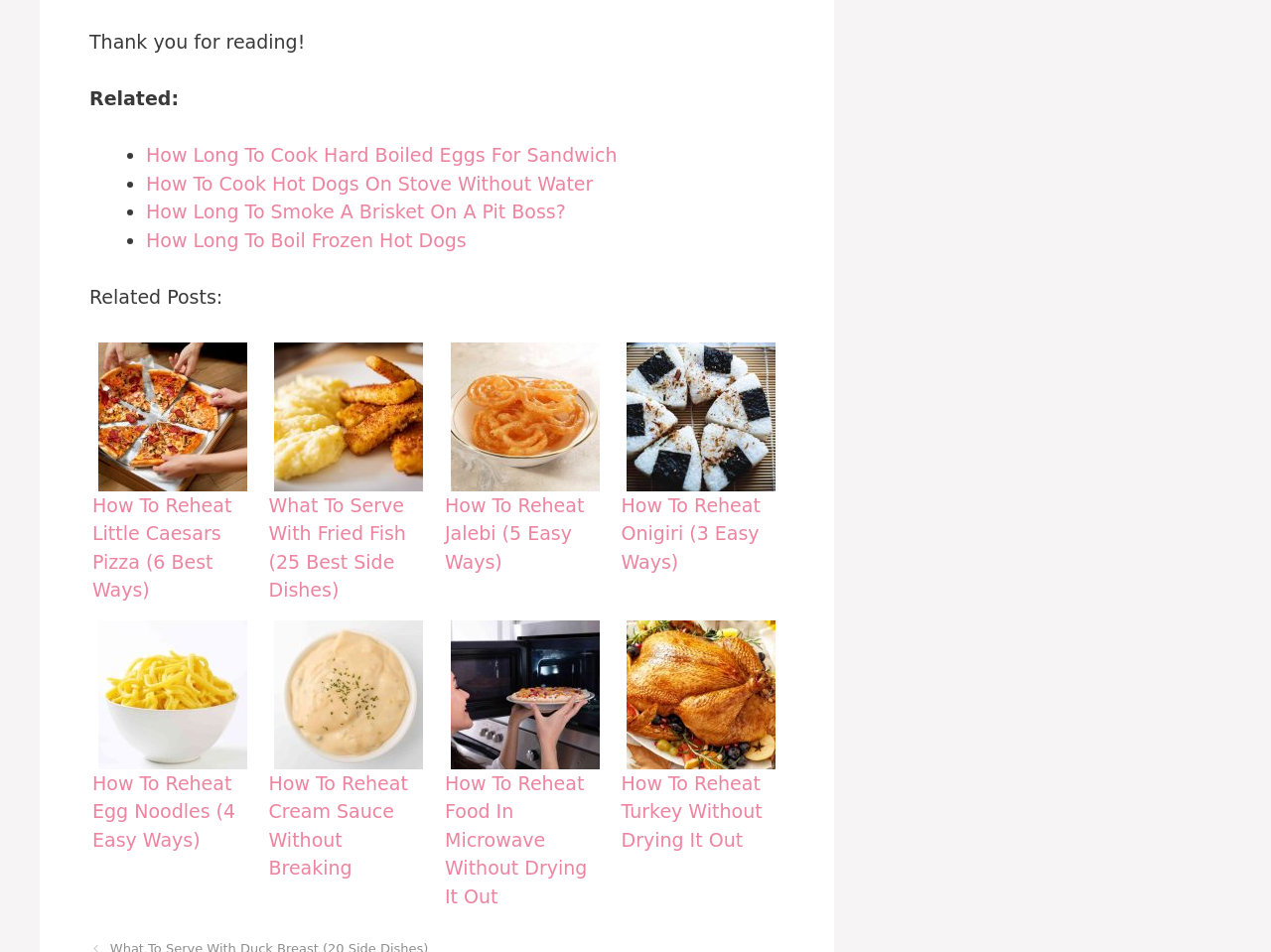How many list markers are there?
Refer to the image and give a detailed answer to the question.

There are 4 list markers because there are 4 links under the 'Related:' heading, each preceded by a list marker ('•'). The list markers are located at the top of the webpage.